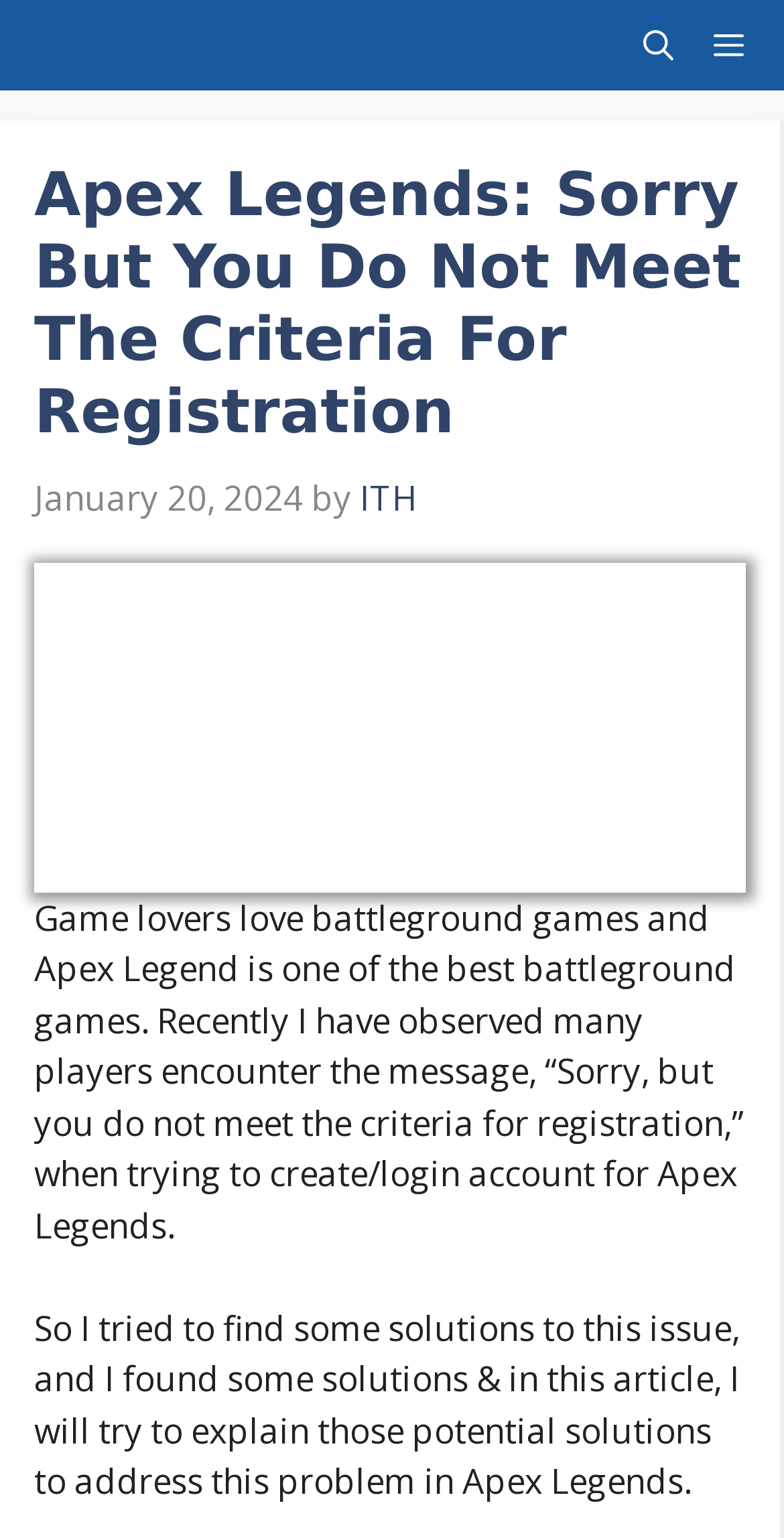Extract the bounding box coordinates of the UI element described by: "Menu". The coordinates should include four float numbers ranging from 0 to 1, e.g., [left, top, right, bottom].

[0.885, 0.0, 1.0, 0.059]